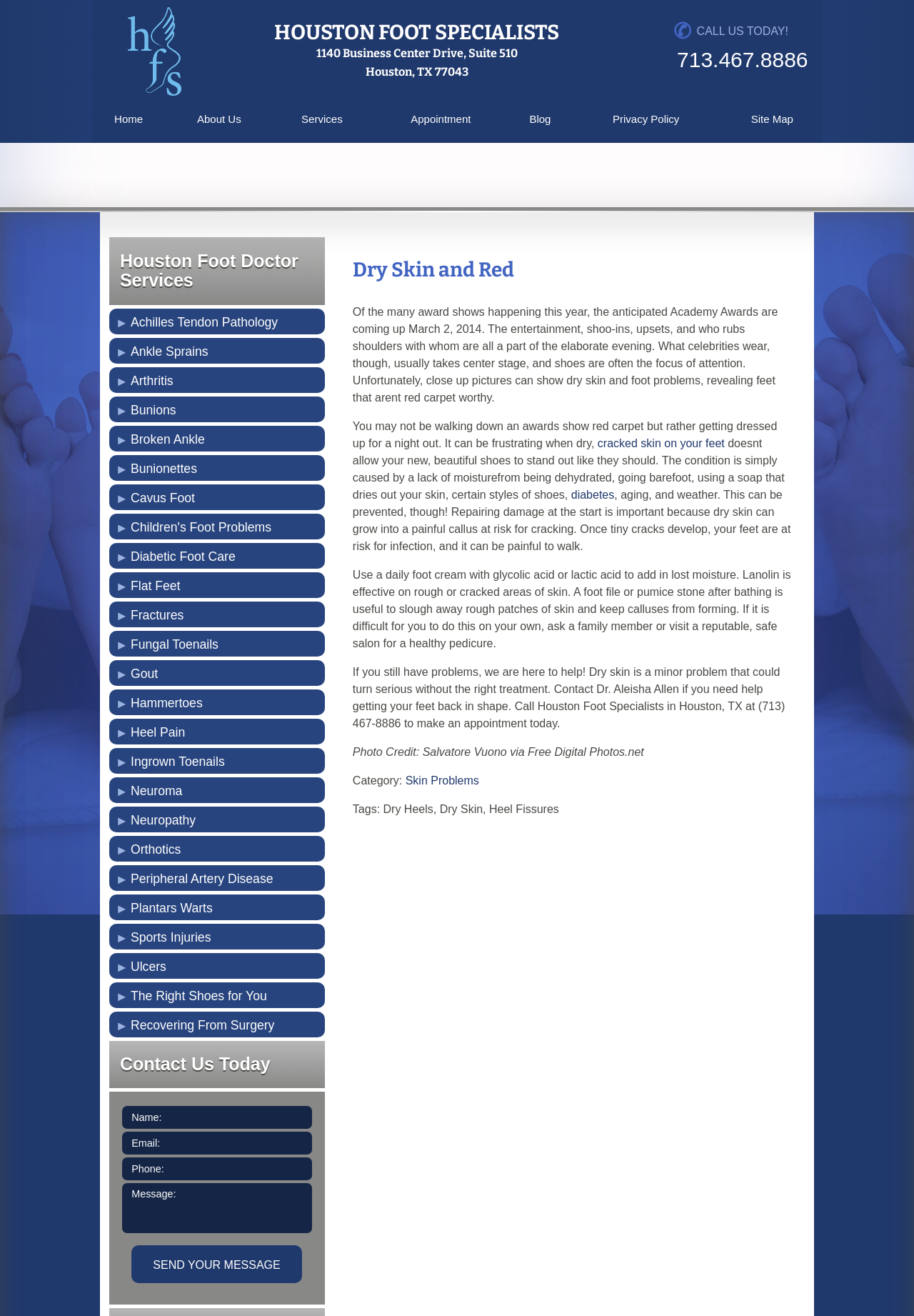Calculate the bounding box coordinates for the UI element based on the following description: "Neuropathy". Ensure the coordinates are four float numbers between 0 and 1, i.e., [left, top, right, bottom].

[0.119, 0.613, 0.355, 0.632]